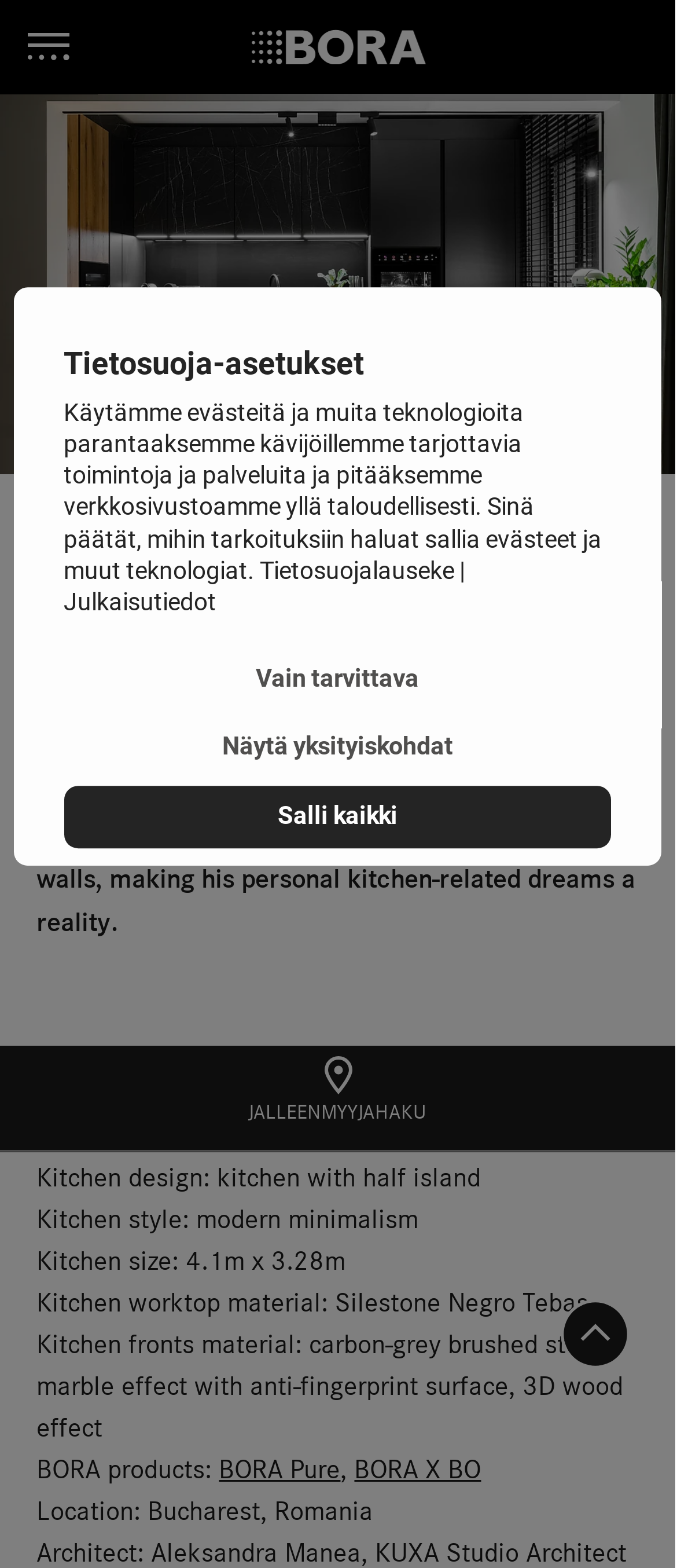Who is the architect of the kitchen?
Provide a fully detailed and comprehensive answer to the question.

I found the answer by reading the text description of the kitchen, which mentions the architect of the kitchen, who is Aleksandra Manea from KUXA Studio Architect.